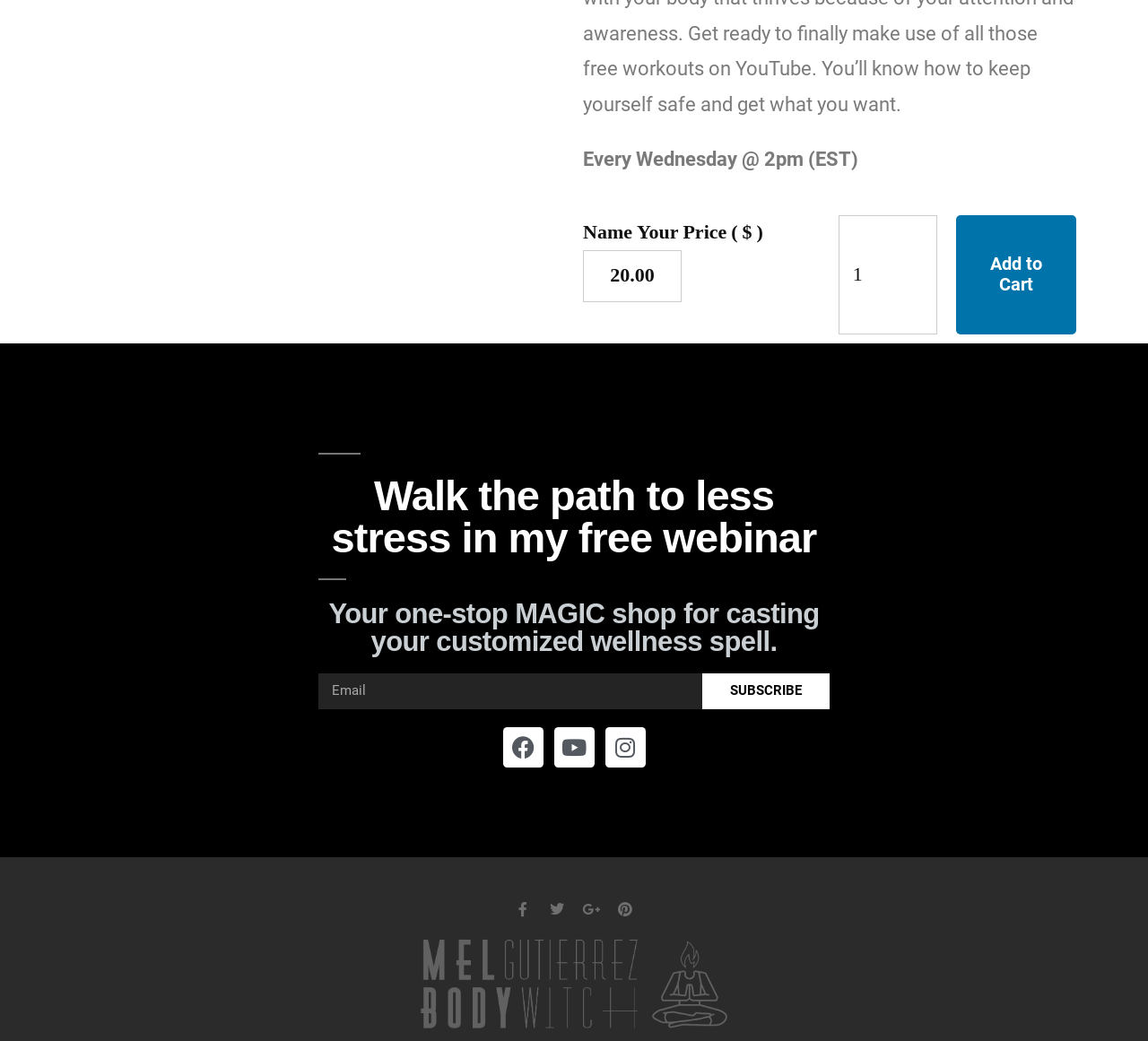What is the purpose of the 'SUBSCRIBE' button?
Using the information presented in the image, please offer a detailed response to the question.

The 'SUBSCRIBE' button is accompanied by a textbox element labeled 'Email', which suggests that the user is expected to input their email address to subscribe to a newsletter or mailing list.